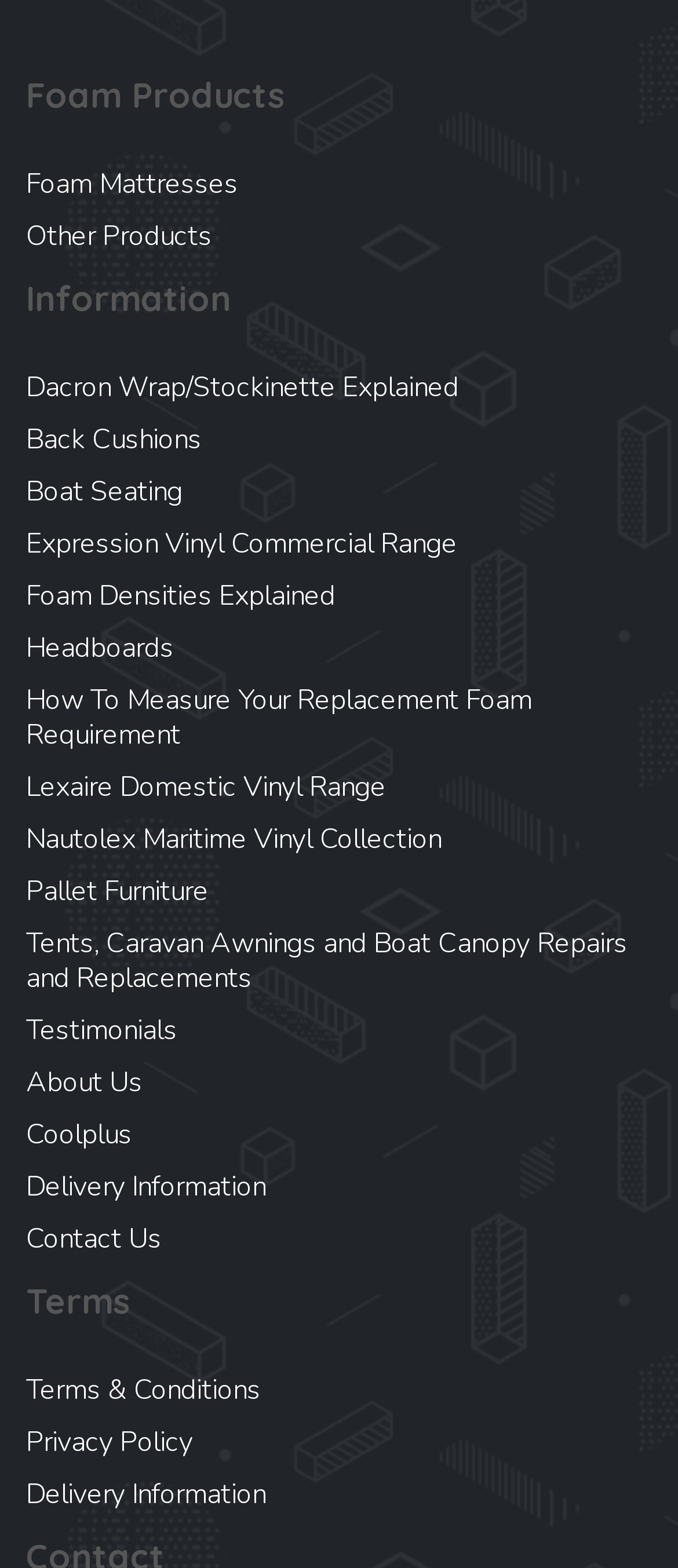Could you highlight the region that needs to be clicked to execute the instruction: "Explore Expression Vinyl Commercial Range"?

[0.038, 0.334, 0.674, 0.359]